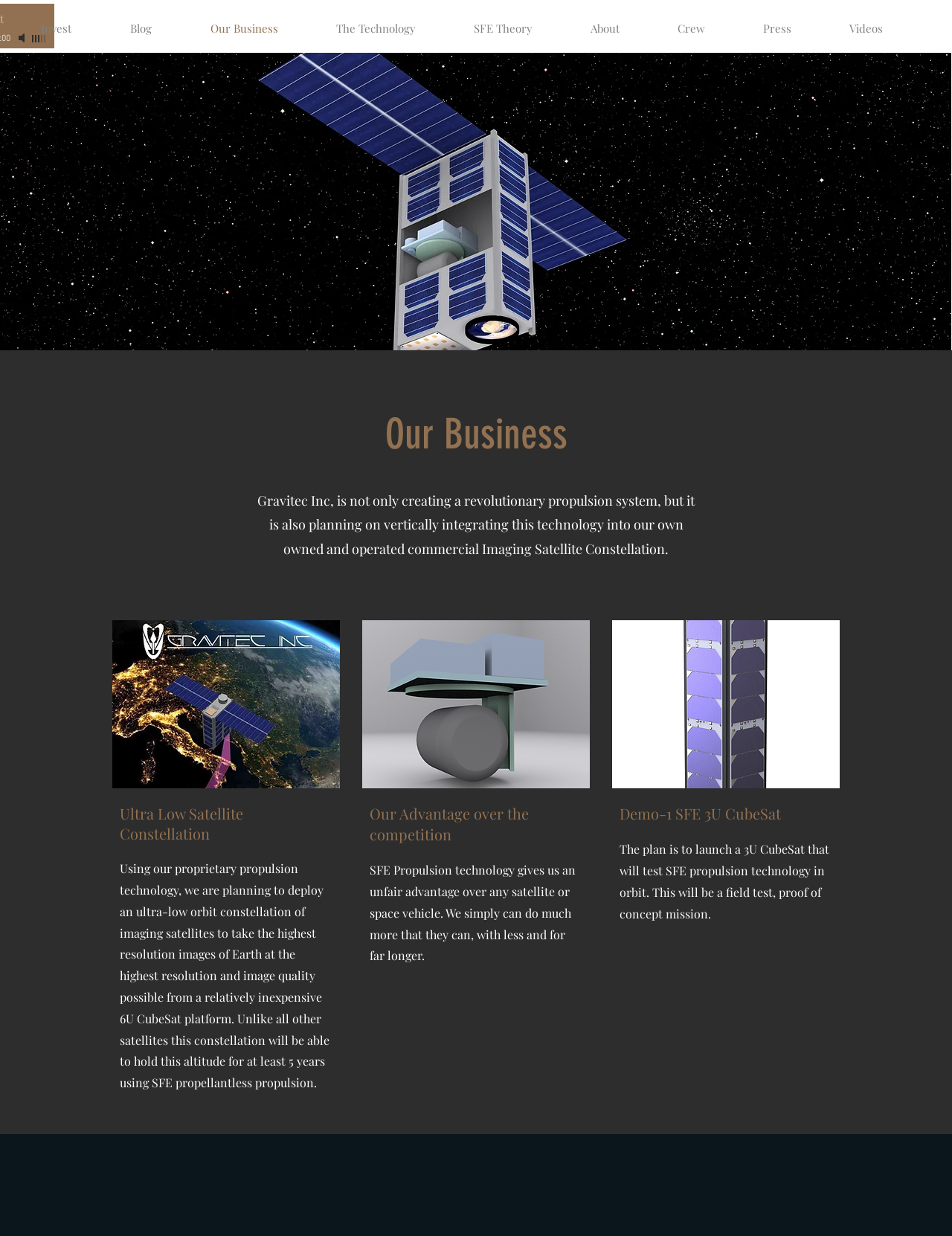Specify the bounding box coordinates of the region I need to click to perform the following instruction: "Learn about 'SFE Theory'". The coordinates must be four float numbers in the range of 0 to 1, i.e., [left, top, right, bottom].

[0.467, 0.01, 0.59, 0.037]